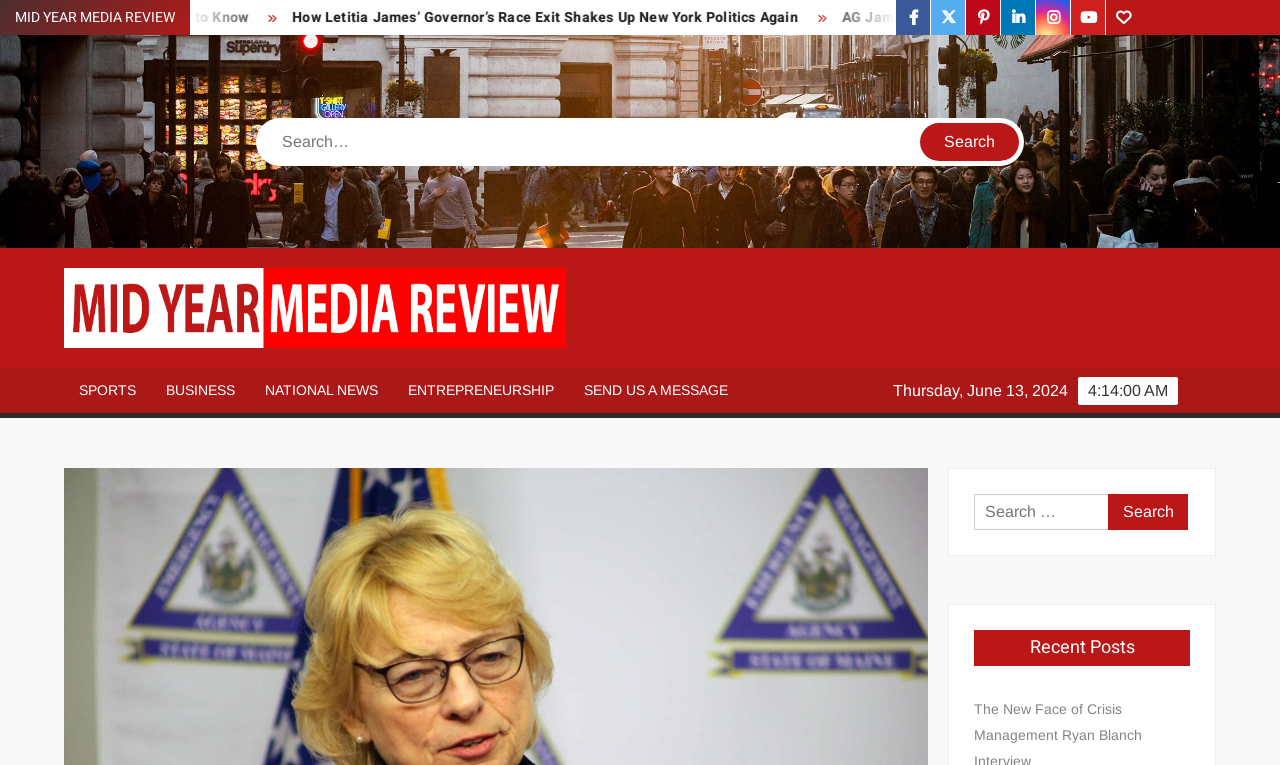Can you find the bounding box coordinates for the element to click on to achieve the instruction: "Explore the ACATOZ blog"?

None